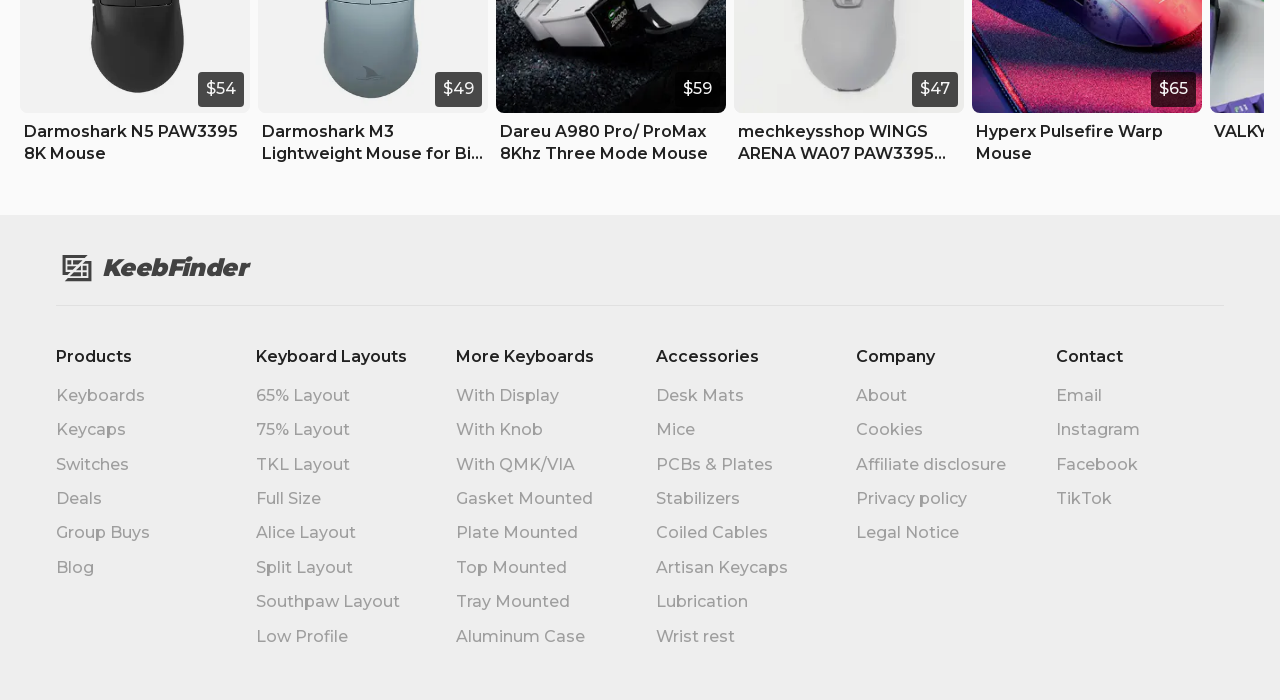Identify and provide the bounding box coordinates of the UI element described: "Digital Marketing". The coordinates should be formatted as [left, top, right, bottom], with each number being a float between 0 and 1.

None